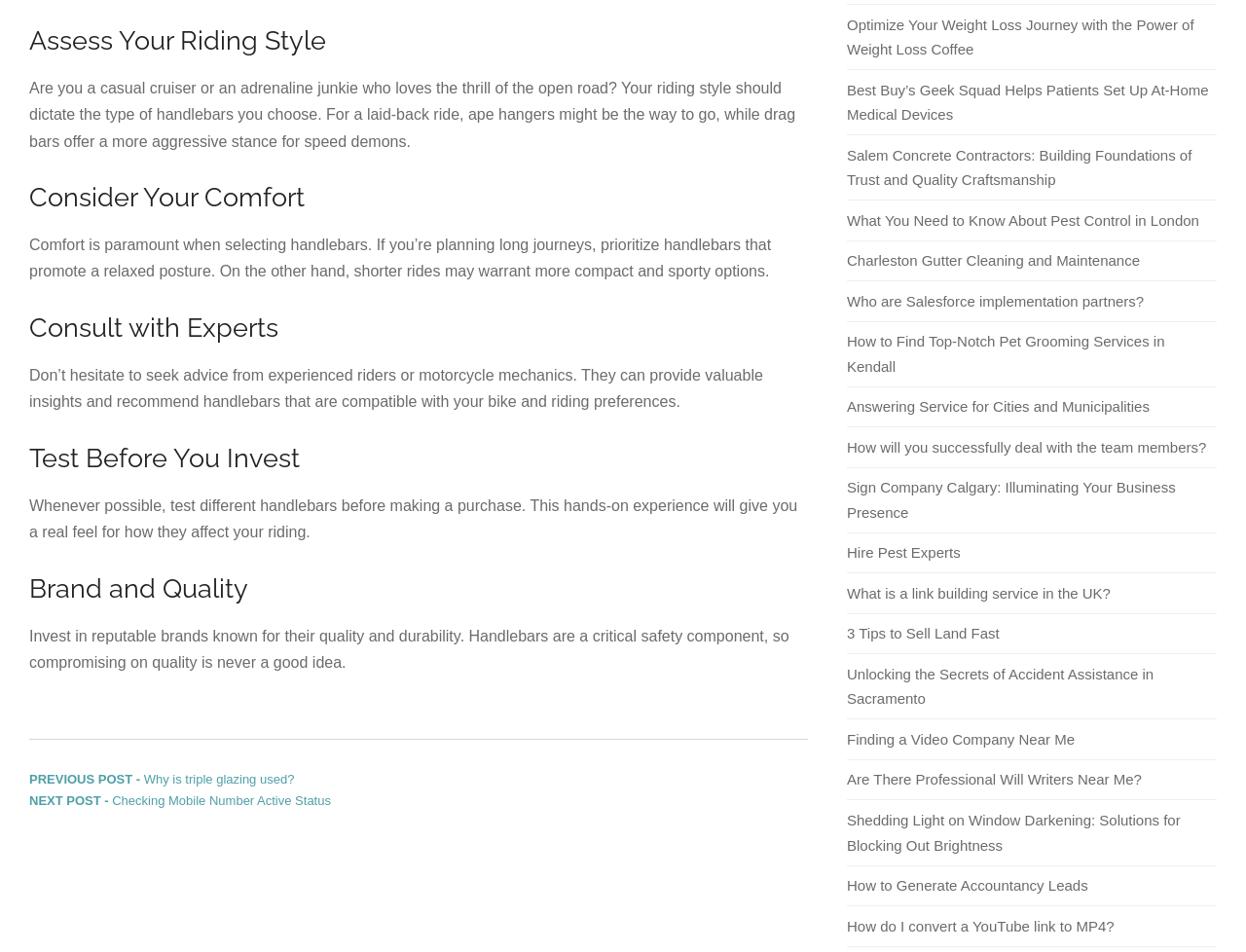Find the bounding box coordinates for the area you need to click to carry out the instruction: "Click on 'Previous post: Why is triple glazing used?'". The coordinates should be four float numbers between 0 and 1, indicated as [left, top, right, bottom].

[0.023, 0.81, 0.236, 0.826]